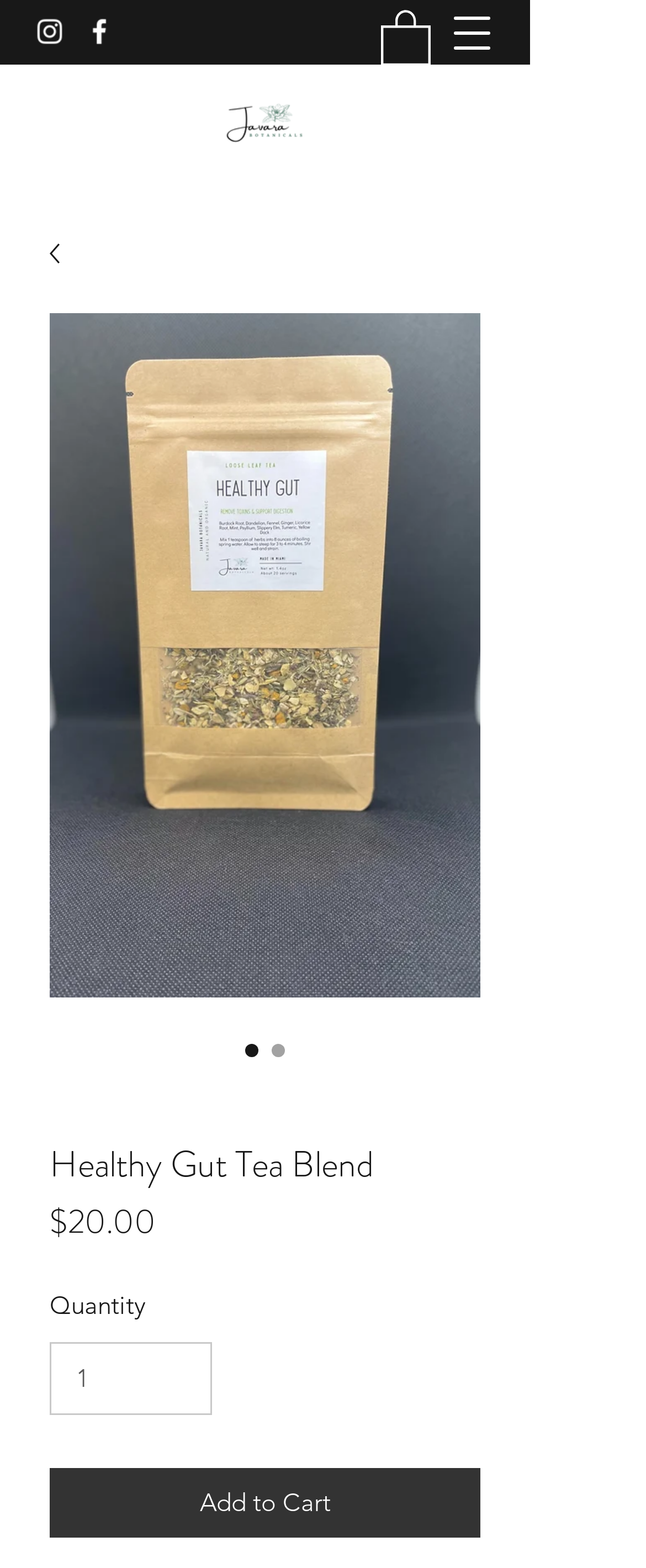Identify the bounding box coordinates for the UI element mentioned here: "aria-label="Facebook"". Provide the coordinates as four float values between 0 and 1, i.e., [left, top, right, bottom].

[0.128, 0.01, 0.179, 0.031]